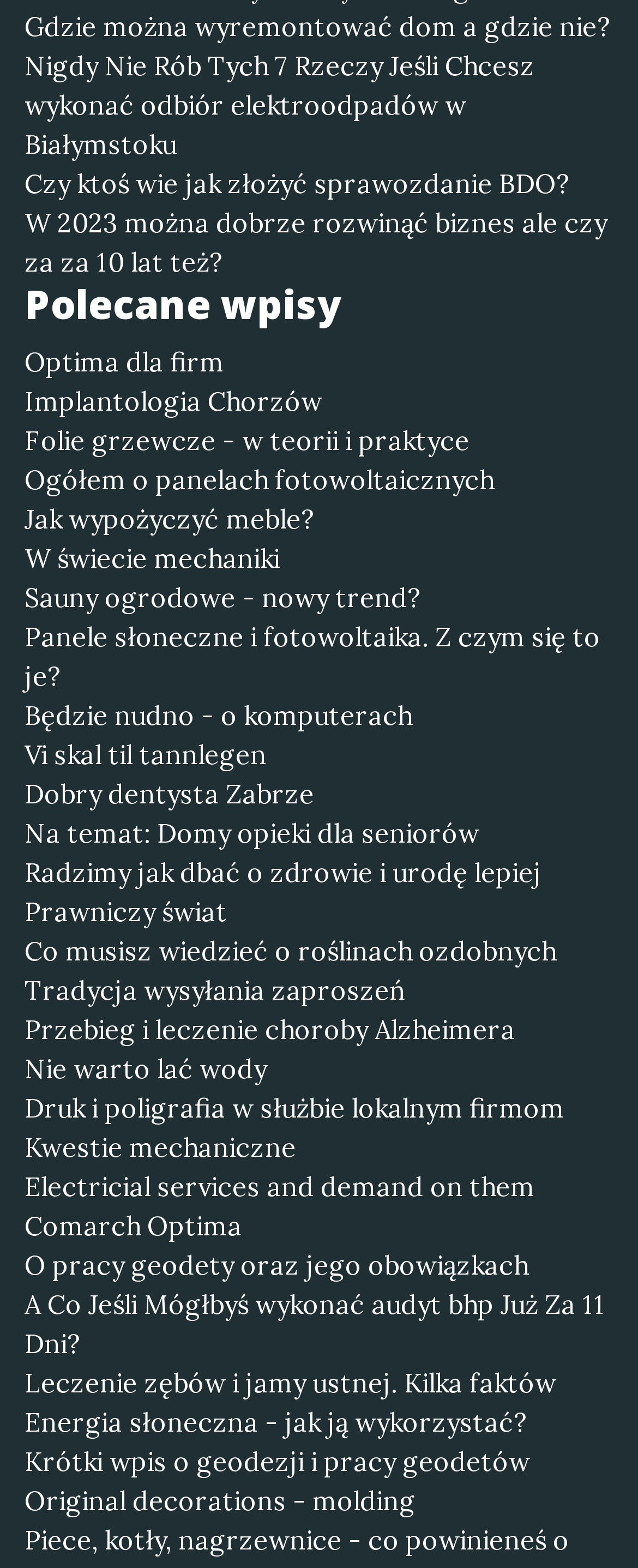Given the element description: "W świecie mechaniki", predict the bounding box coordinates of the UI element it refers to, using four float numbers between 0 and 1, i.e., [left, top, right, bottom].

[0.038, 0.343, 0.962, 0.368]